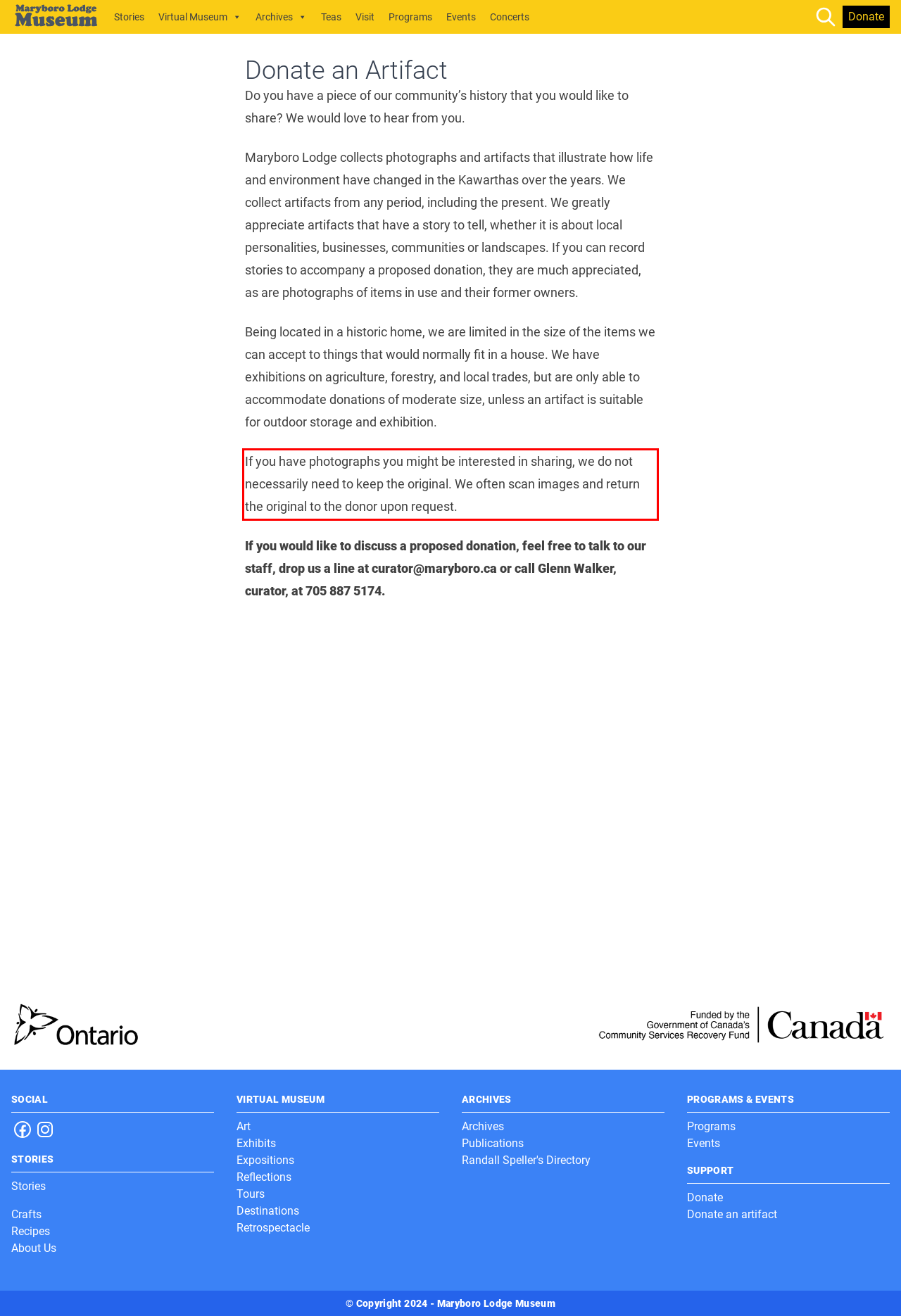Within the provided webpage screenshot, find the red rectangle bounding box and perform OCR to obtain the text content.

If you have photographs you might be interested in sharing, we do not necessarily need to keep the original. We often scan images and return the original to the donor upon request.